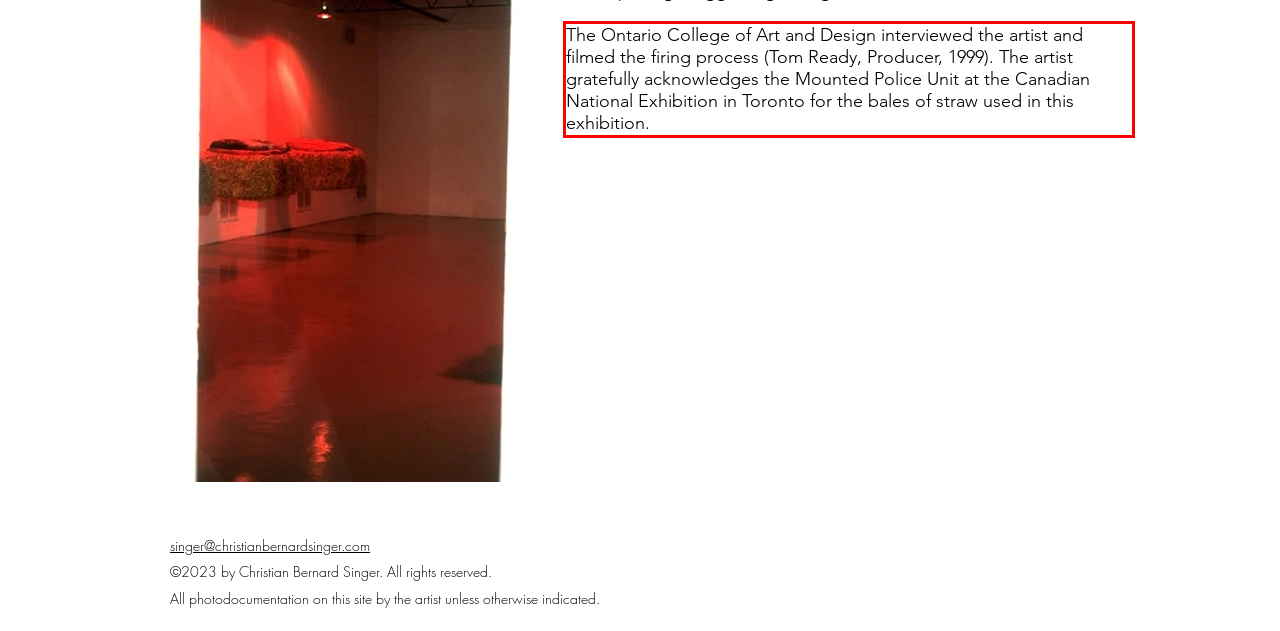Identify the text within the red bounding box on the webpage screenshot and generate the extracted text content.

The Ontario College of Art and Design interviewed the artist and filmed the firing process (Tom Ready, Producer, 1999). The artist gratefully acknowledges the Mounted Police Unit at the Canadian National Exhibition in Toronto for the bales of straw used in this exhibition.